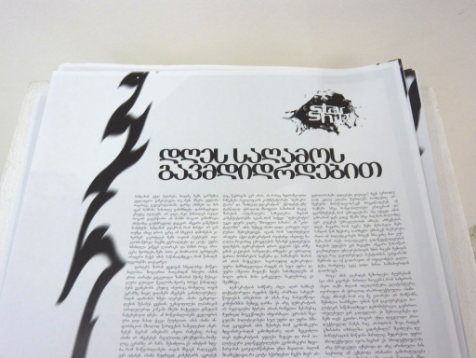Offer an in-depth description of the image.

The image features a close-up view of printed pages, showcasing a magazine or article with a distinct layout. The top portion displays an artistic logo or title with the word "Star" prominently featured, suggesting a theme of creativity or media relevance. Below this title, there is a bold, stylized text in a different script that likely contributes to the overall design aesthetic of the publication. The text appears to be a mix of wide and narrow columns, indicating a structured layout typical of periodicals. The black and white color scheme emphasizes the modern and clean design, making it visually striking. The content suggests an engaging read, inviting viewers to explore the themes presented within.